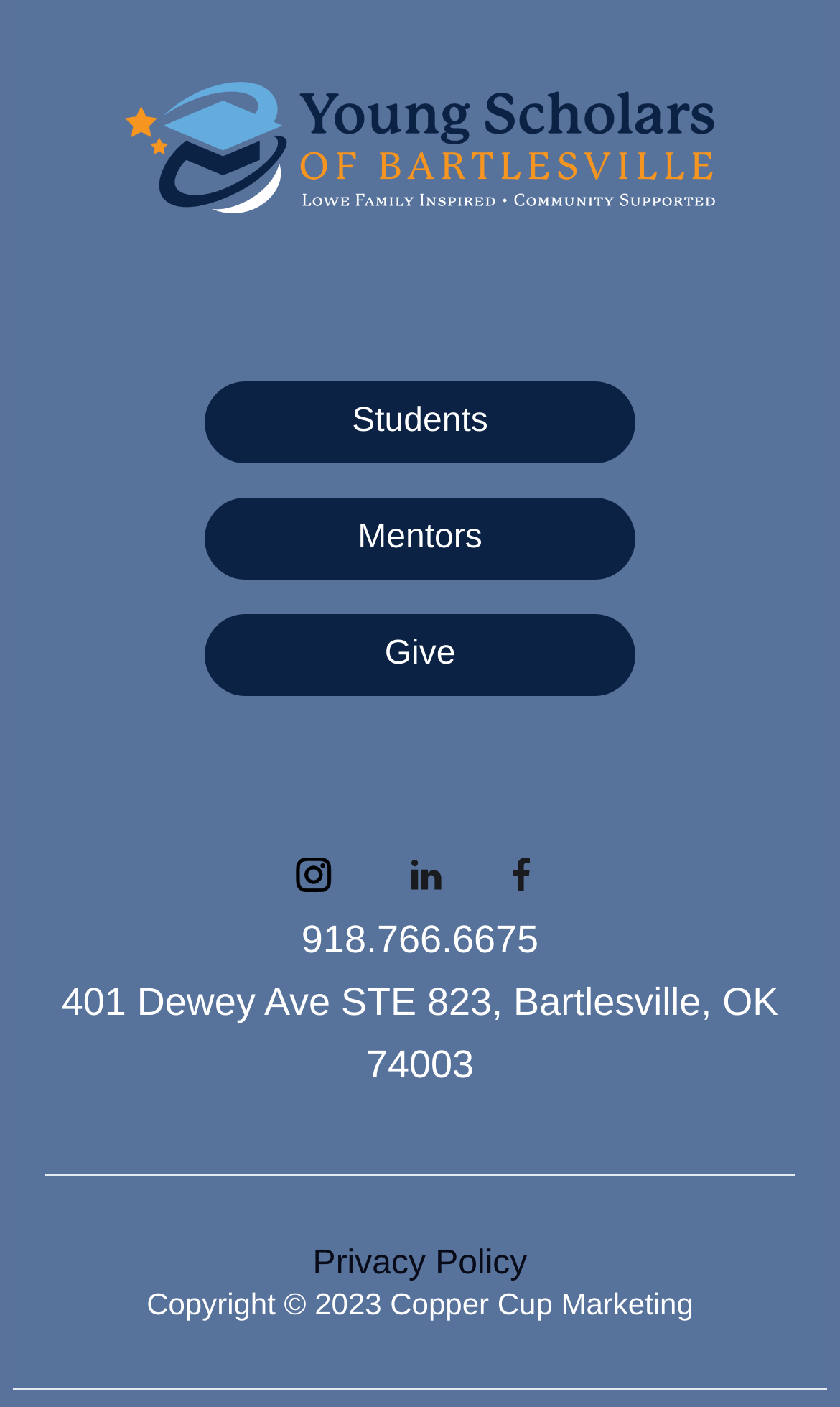Pinpoint the bounding box coordinates of the element to be clicked to execute the instruction: "Click on Students link".

[0.244, 0.271, 0.756, 0.33]